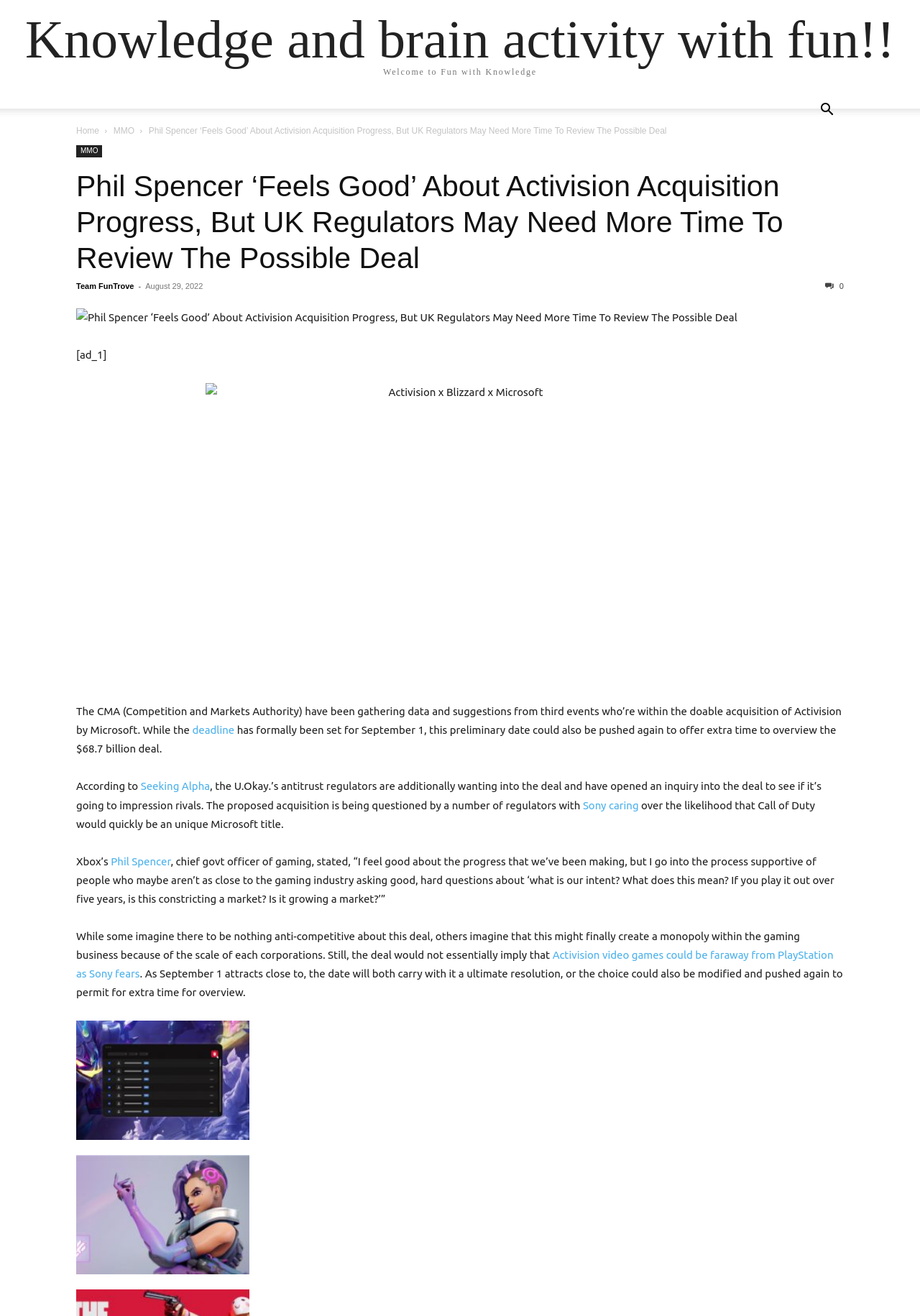Locate and provide the bounding box coordinates for the HTML element that matches this description: "Sony caring".

[0.634, 0.607, 0.694, 0.616]